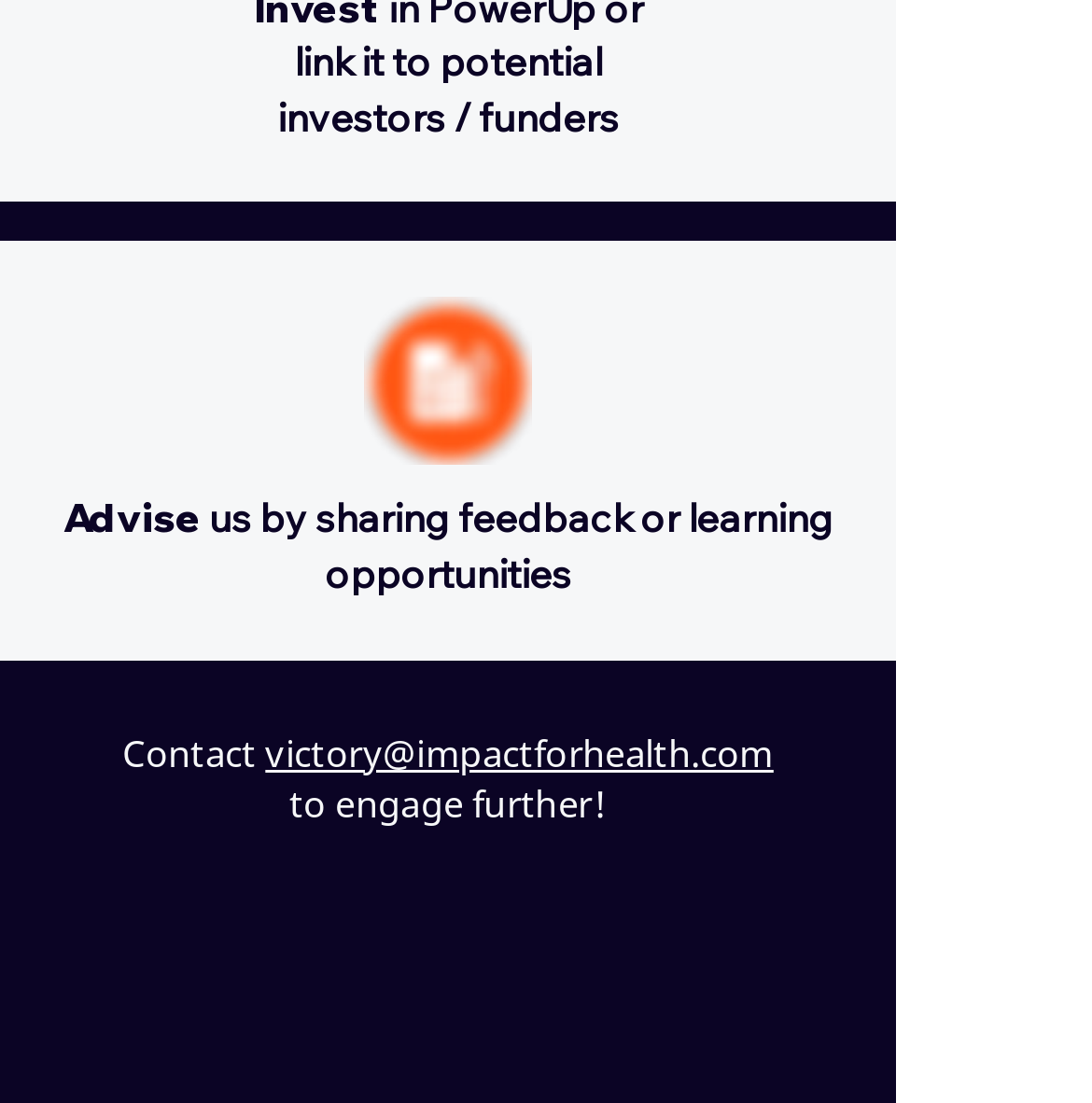Give the bounding box coordinates for this UI element: "aria-label="Instagram"". The coordinates should be four float numbers between 0 and 1, arranged as [left, top, right, bottom].

[0.556, 0.847, 0.646, 0.936]